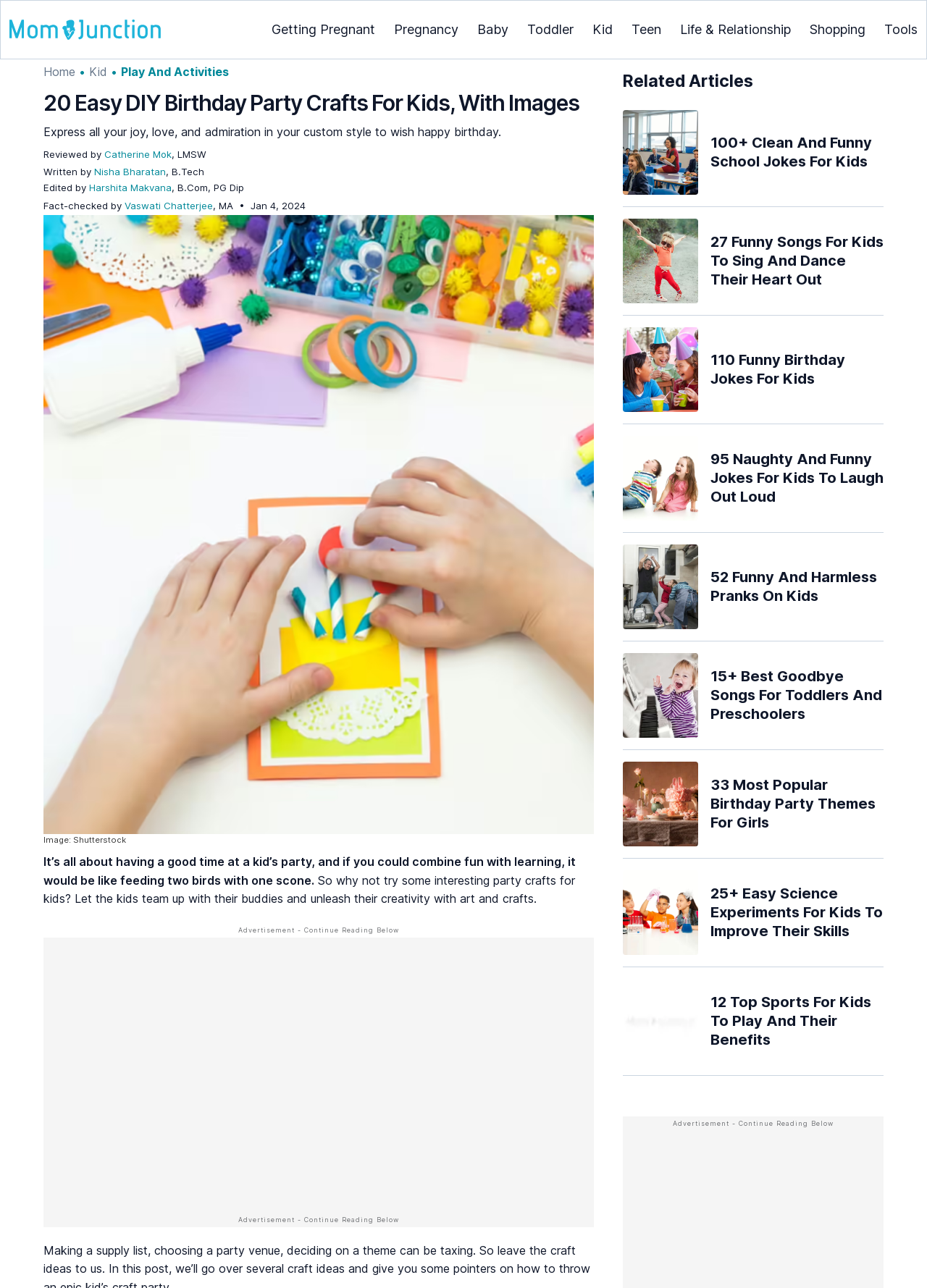Identify the bounding box coordinates for the region to click in order to carry out this instruction: "Click the 'Home' link". Provide the coordinates using four float numbers between 0 and 1, formatted as [left, top, right, bottom].

[0.047, 0.05, 0.081, 0.061]